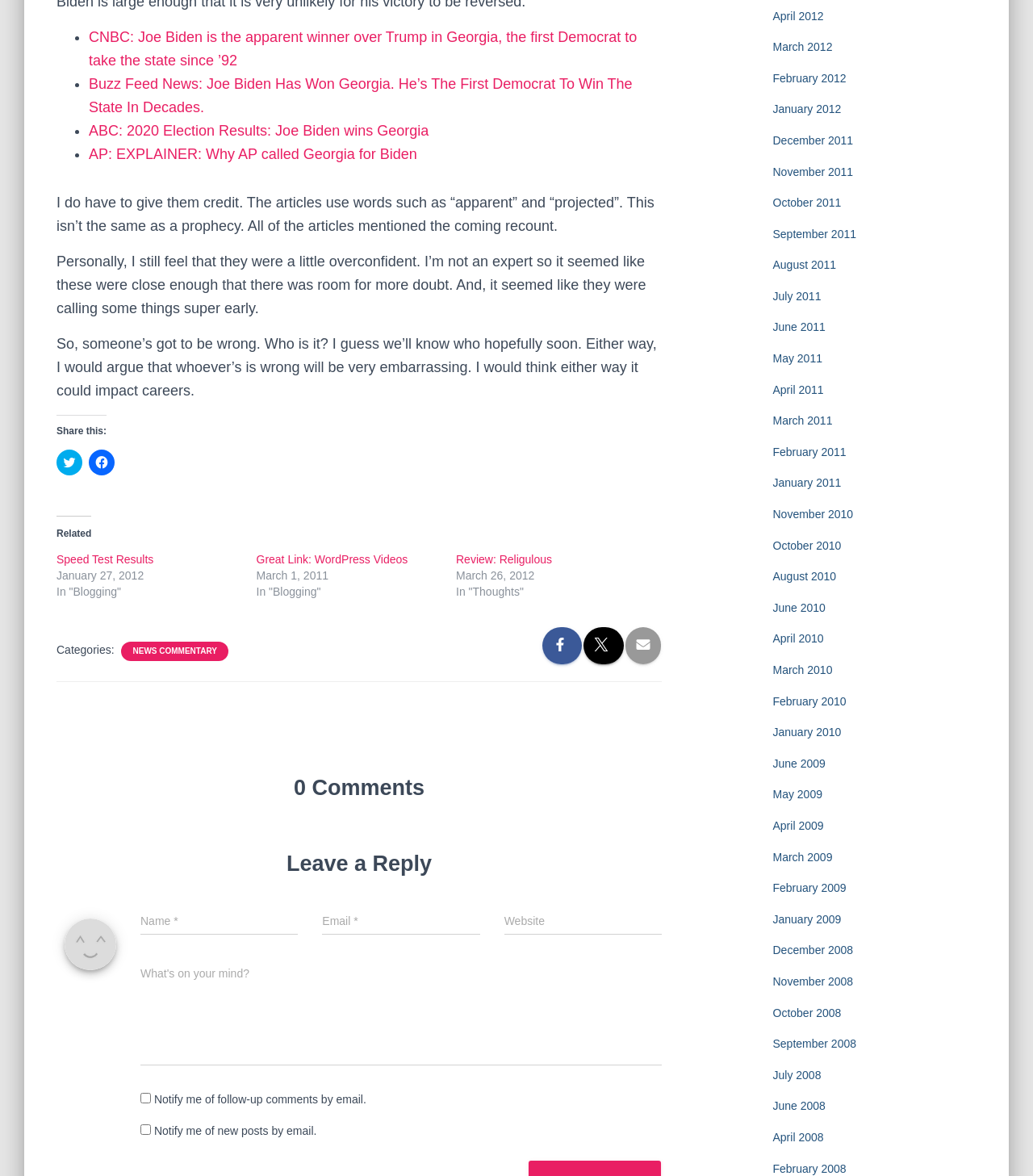Please determine the bounding box coordinates of the section I need to click to accomplish this instruction: "Click to share on Twitter".

[0.055, 0.382, 0.08, 0.404]